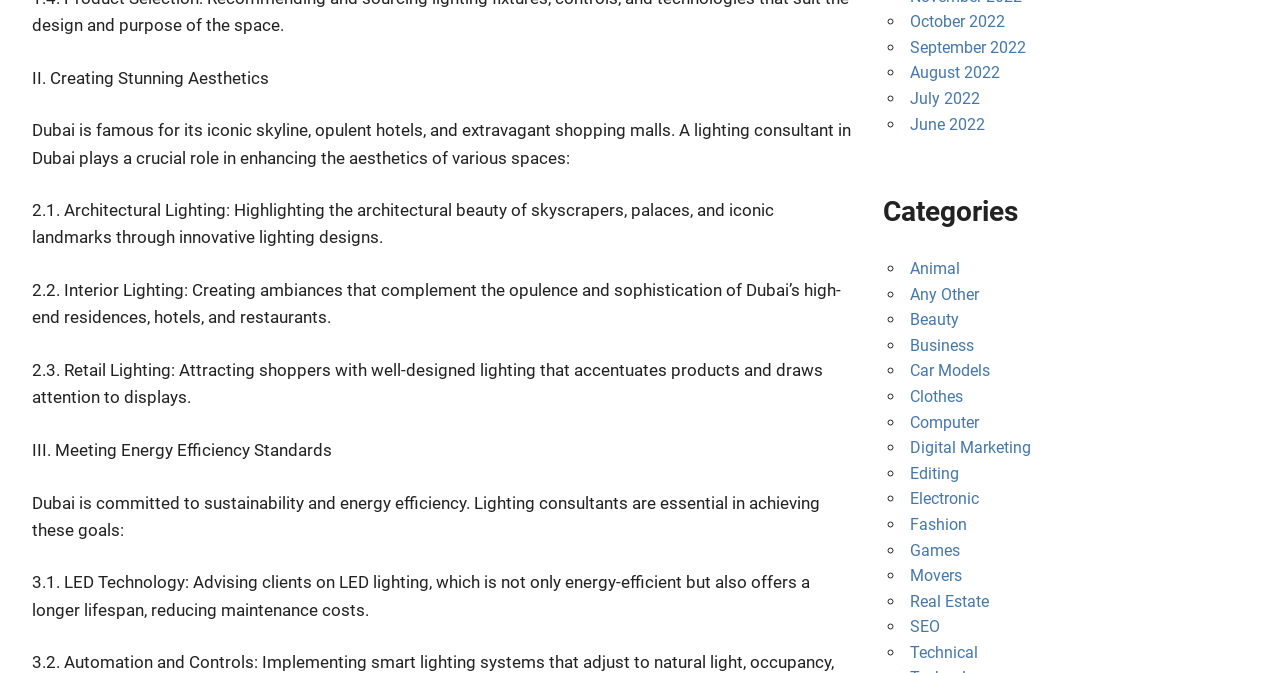Please find the bounding box coordinates of the element that you should click to achieve the following instruction: "Click on October 2022". The coordinates should be presented as four float numbers between 0 and 1: [left, top, right, bottom].

[0.711, 0.018, 0.785, 0.046]